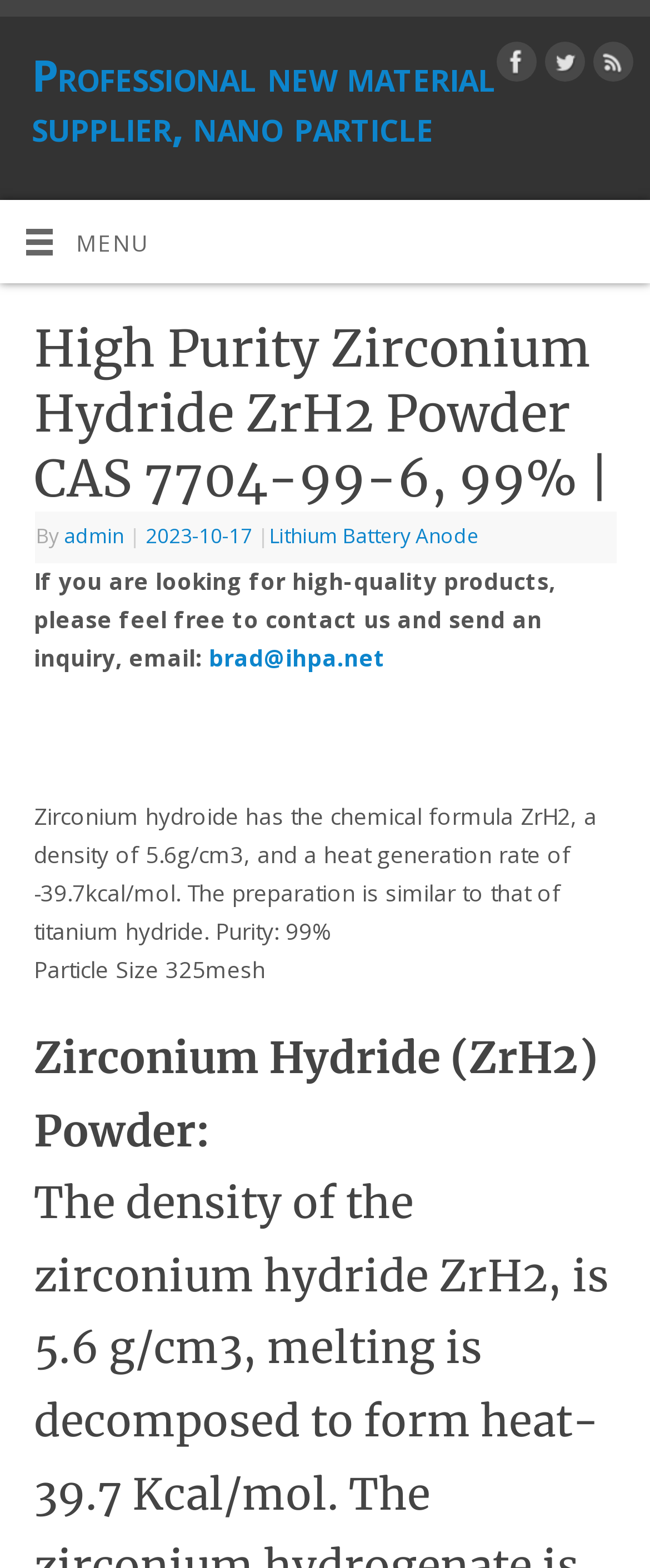Illustrate the webpage's structure and main components comprehensively.

This webpage is about high-purity zirconium hydride powder, specifically with a chemical formula of ZrH2, density of 5.6g/cm3, and a heat generation rate of -39.7kcal/mol. The preparation method is similar to that of titanium hydride, and the purity is 99%.

At the top of the page, there is a navigation menu on the left side, represented by a "MENU" icon. On the right side, there are three social media links: Facebook, Twitter, and RSS, each accompanied by an icon.

Below the navigation menu, there is a heading that displays the product name, "High Purity Zirconium Hydride ZrH2 Powder CAS 7704-99-6, 99%". This is followed by a table with information about the product, including the author, date, and a link to "Lithium Battery Anode".

Further down, there is a paragraph of text that invites customers to contact the company for high-quality products, providing an email address. Below this, there is a detailed description of the zirconium hydride powder, including its chemical formula, density, heat generation rate, and purity. Additionally, there is information about the particle size, which is 325mesh.

At the very top of the page, there is a link to the company's website, "evchargingsolutions.be", and a logo with the text "NEWSEVCHARGINGSOLUTIONS".